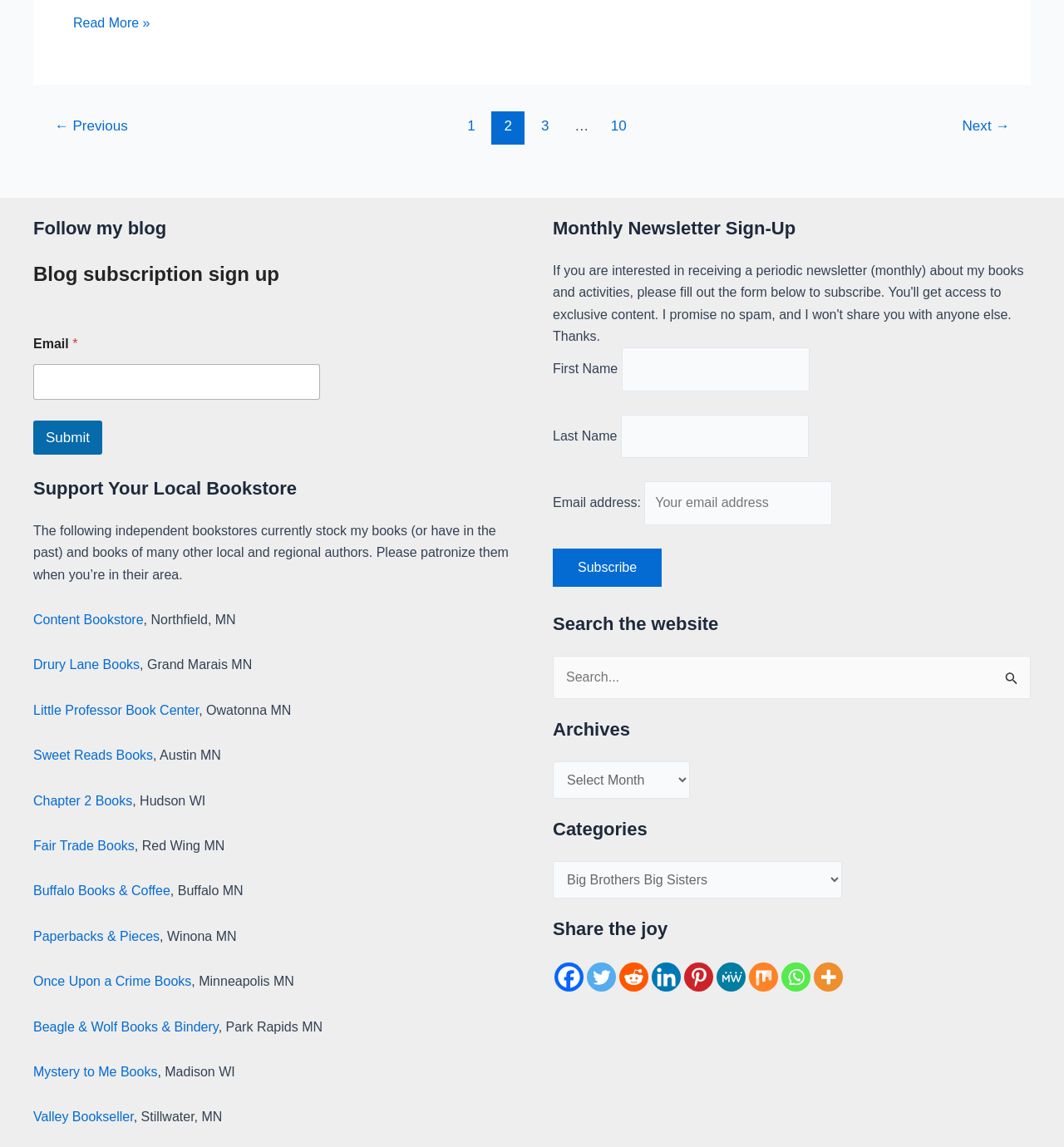What is the title of the second heading?
Answer the question in a detailed and comprehensive manner.

I looked at the headings on the webpage and found that the second one is 'Follow my blog'.